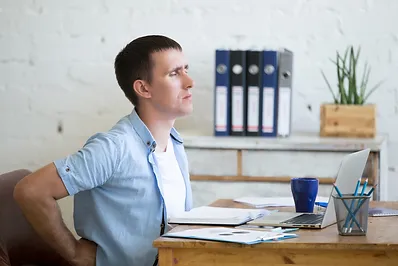What is on the desk besides the laptop?
Please describe in detail the information shown in the image to answer the question.

The image depicts a modern office workspace, featuring a laptop on the desk. Besides the laptop, there are some paperwork and a blue coffee mug, indicating a tidy yet personal workspace.